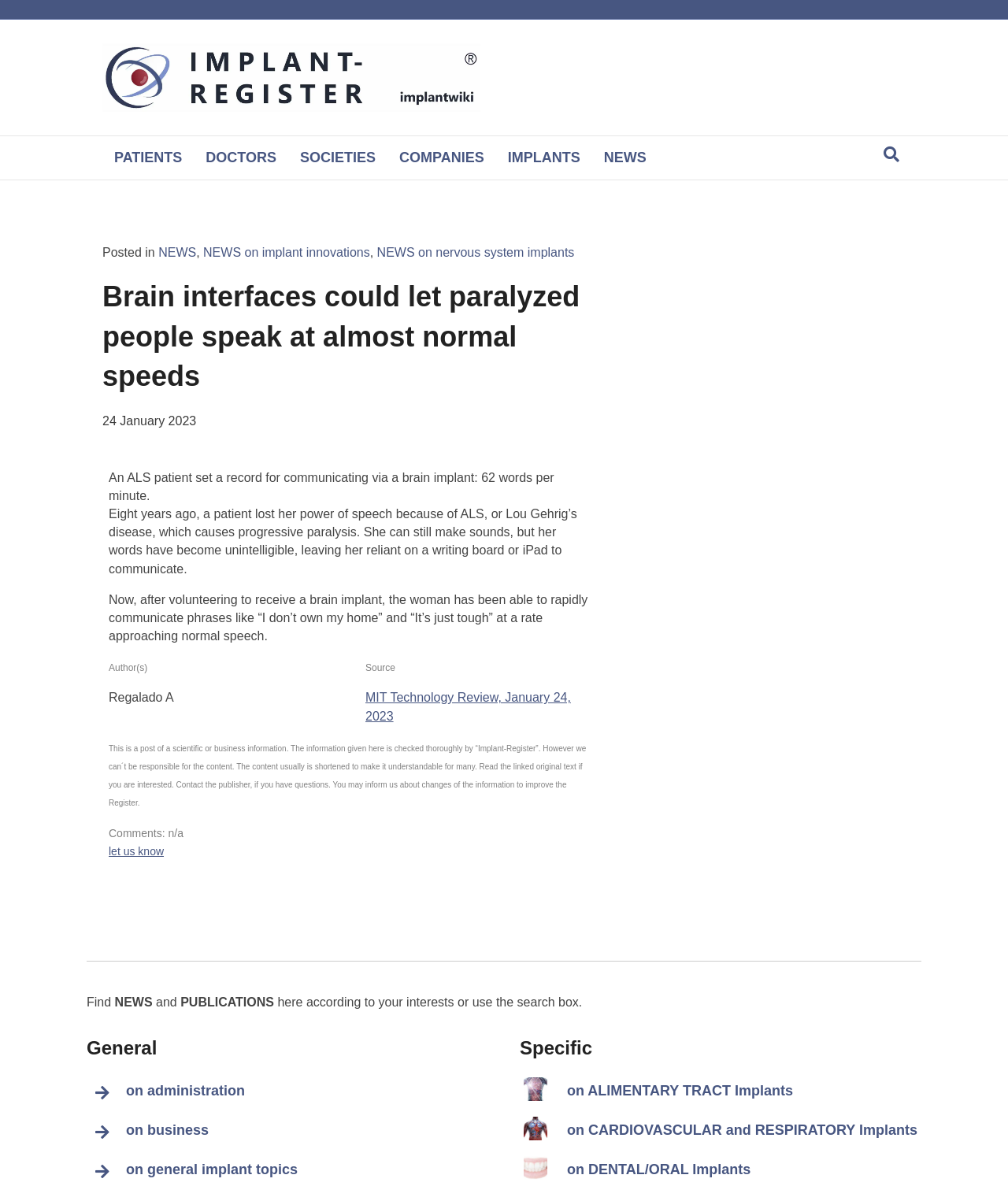Reply to the question with a single word or phrase:
What is the topic of the news article?

Brain interfaces